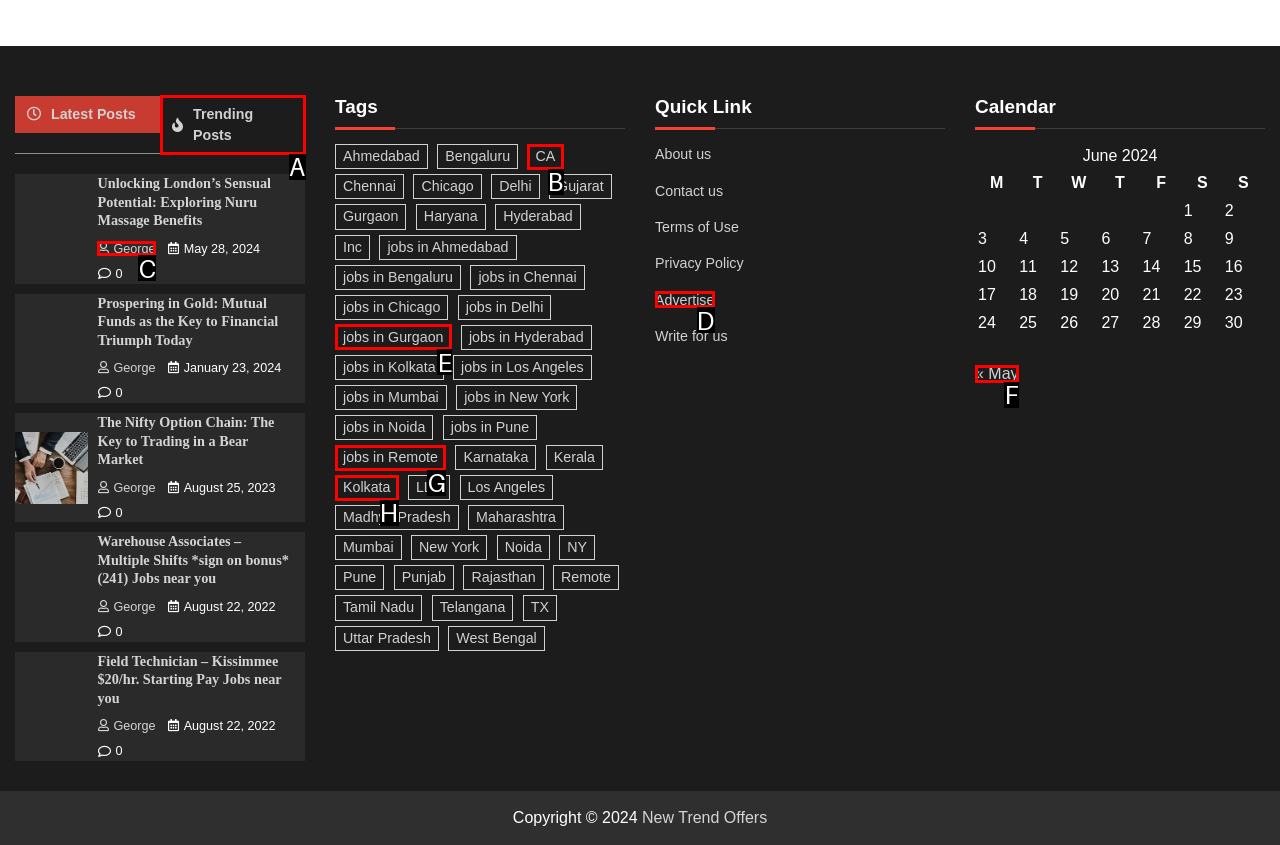Which option corresponds to the following element description: jobs in Gurgaon?
Please provide the letter of the correct choice.

E